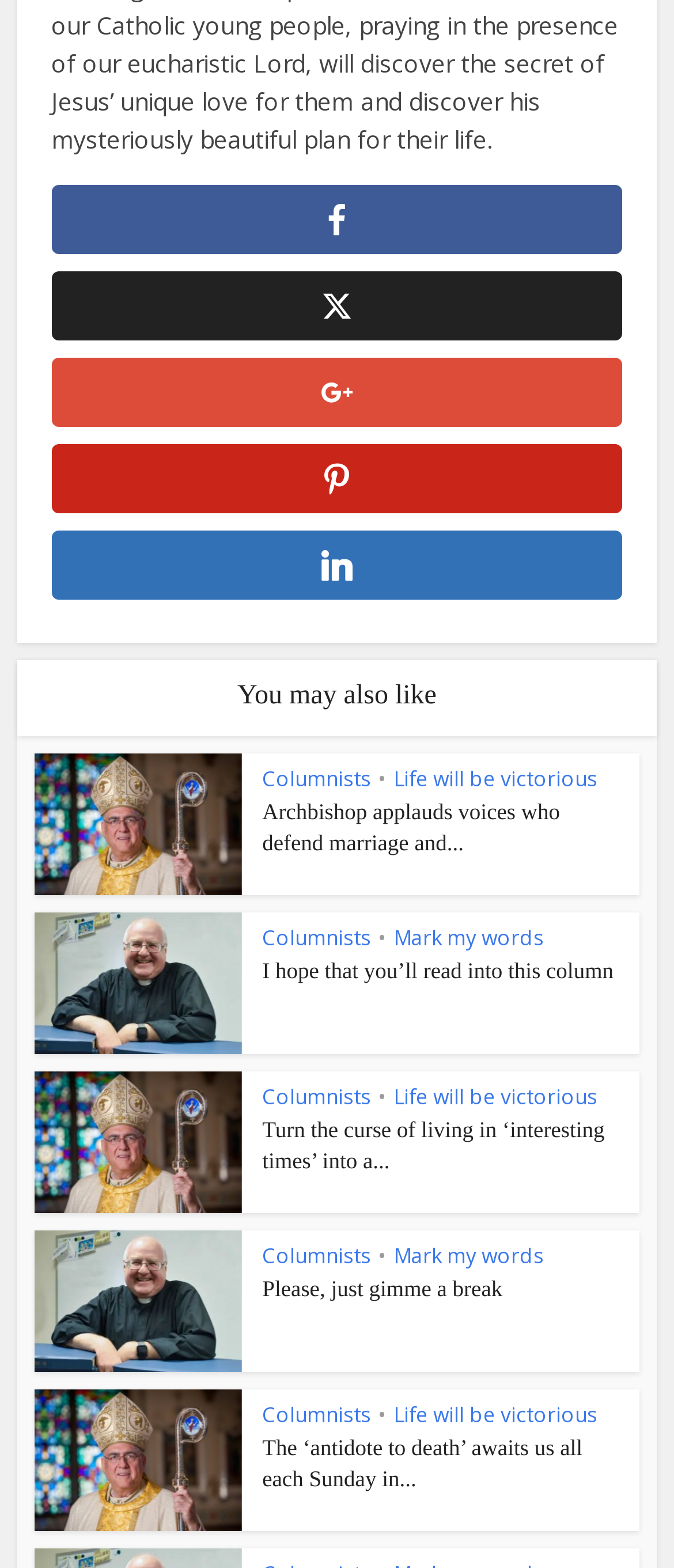How many headings are in the third article? Observe the screenshot and provide a one-word or short phrase answer.

1